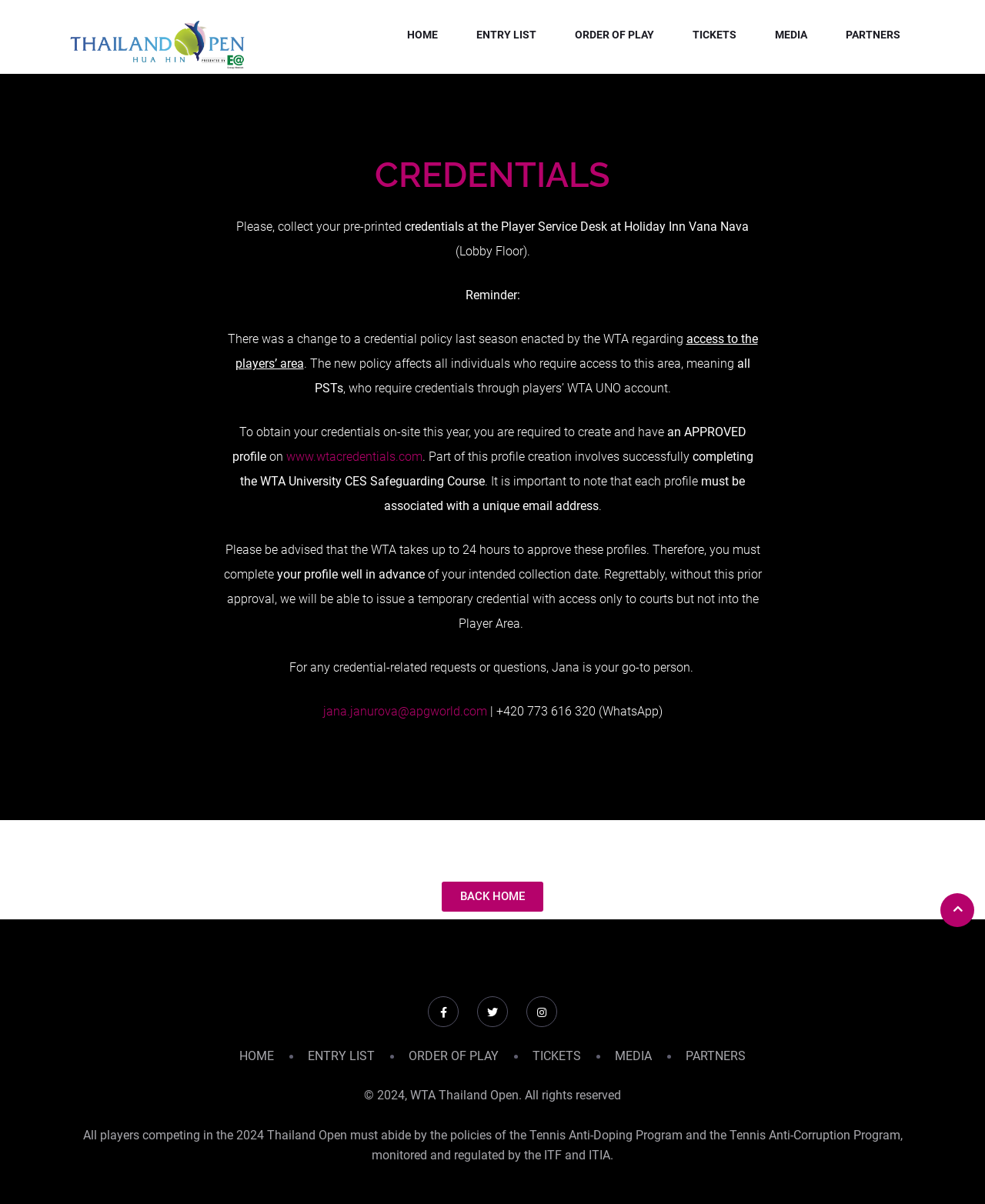Answer the following in one word or a short phrase: 
Who is the contact person for credential-related requests?

Jana